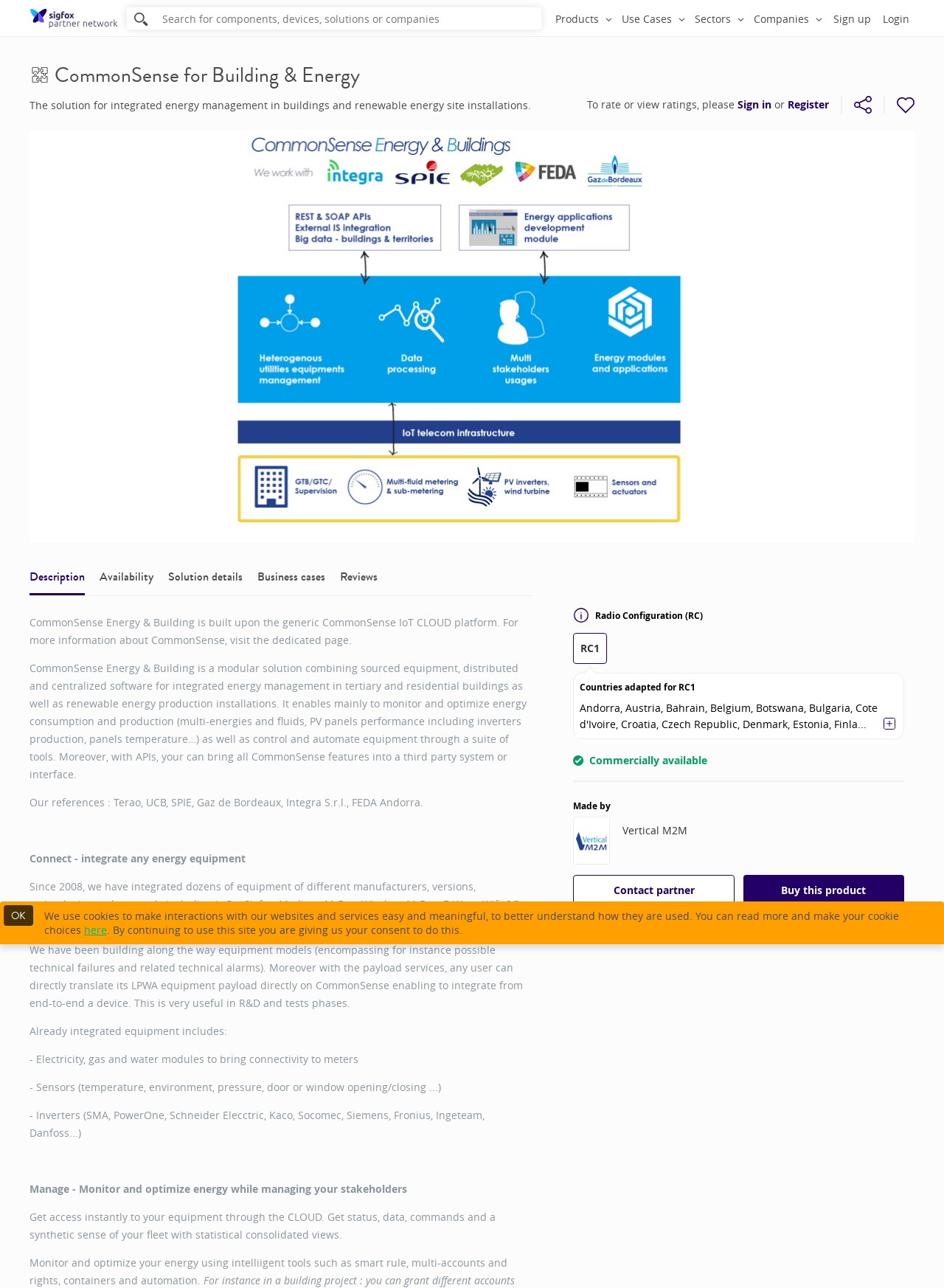Determine the bounding box coordinates of the area to click in order to meet this instruction: "View products".

[0.583, 0.0, 0.653, 0.029]